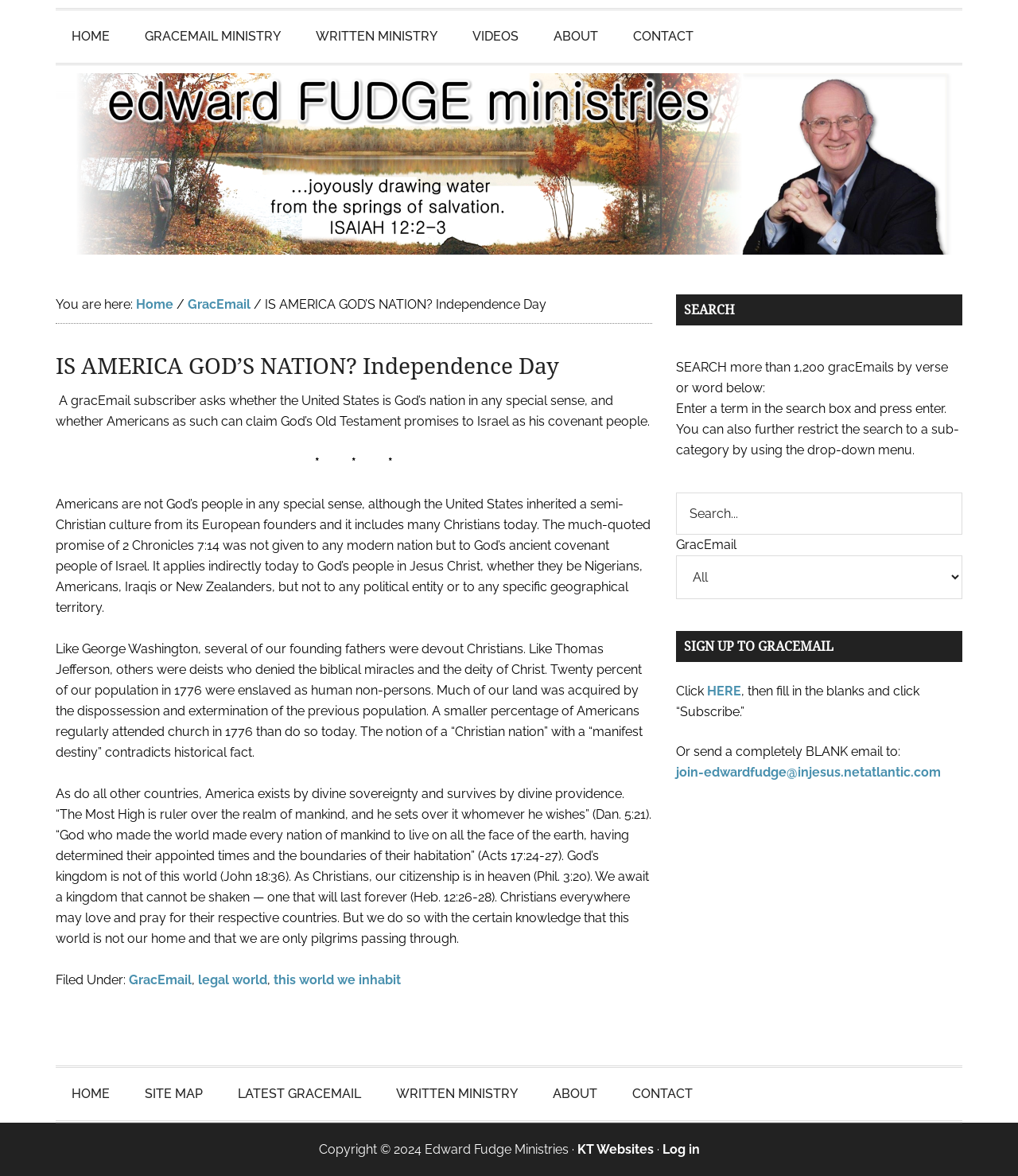Please give a one-word or short phrase response to the following question: 
How can I search for GracEmails?

Use the search box